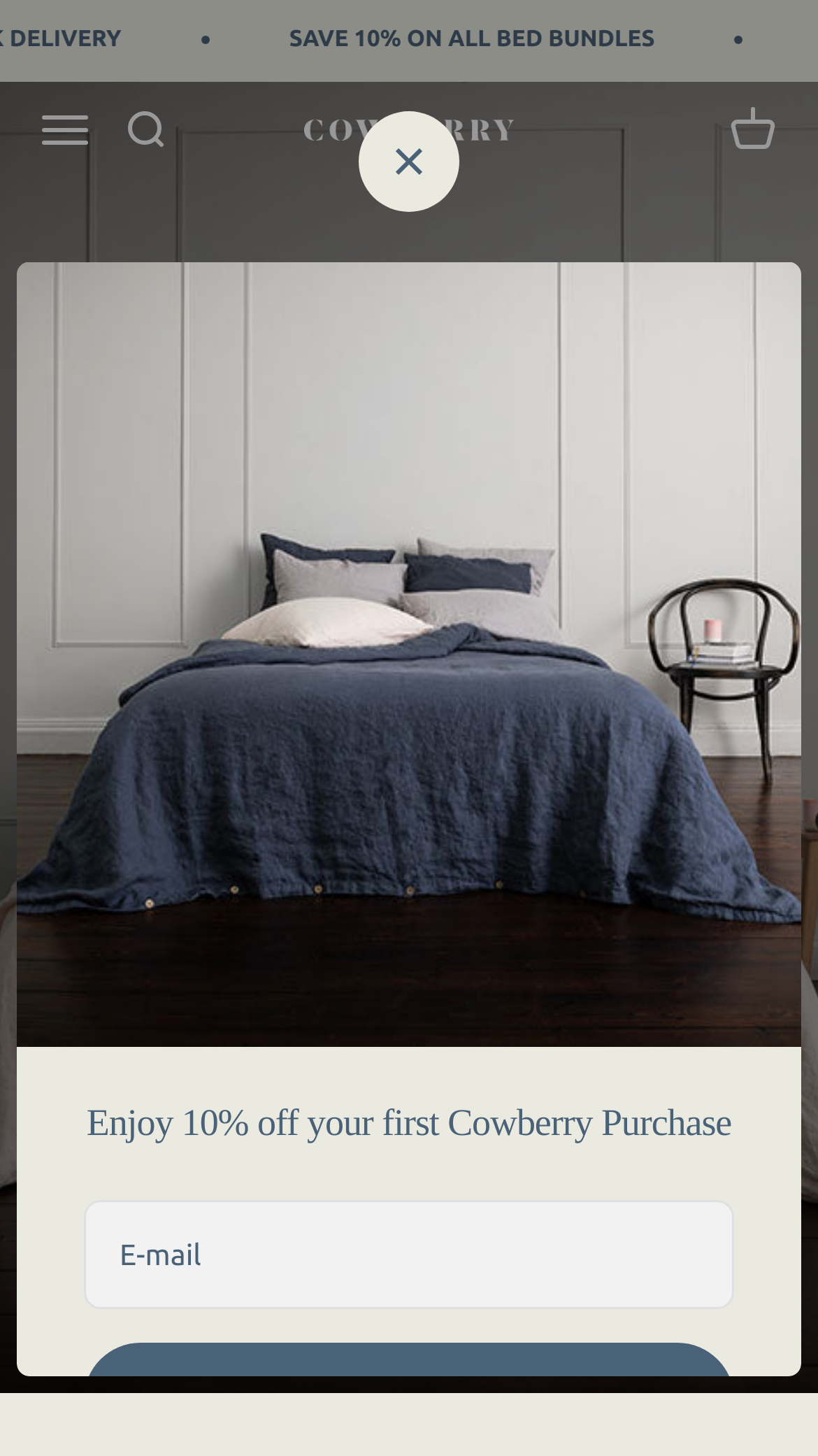Please provide a one-word or phrase answer to the question: 
What is the purpose of the 'Shop now' link?

To shop wool duvets and pillows